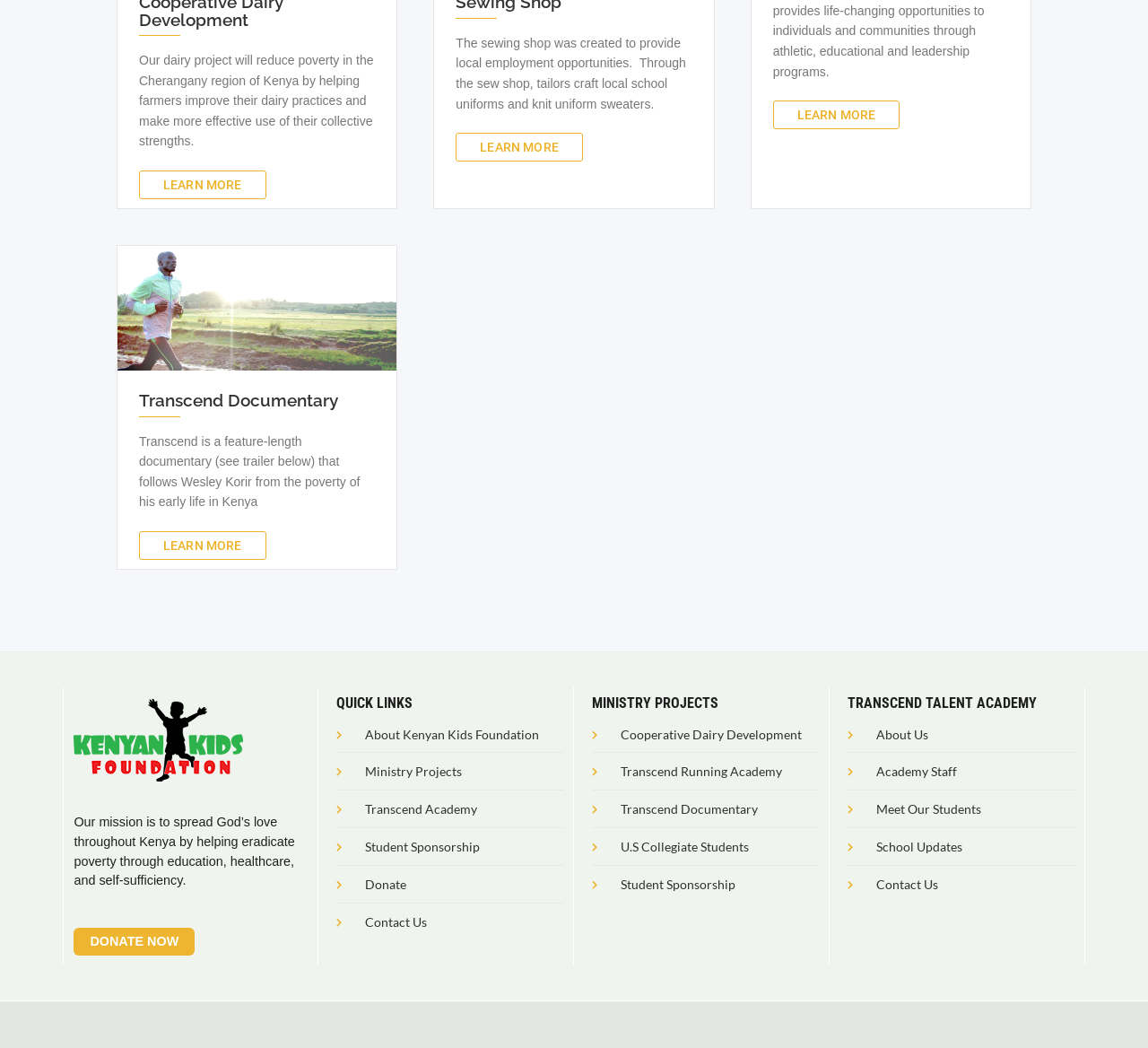From the screenshot, find the bounding box of the UI element matching this description: "U.S Collegiate Students". Supply the bounding box coordinates in the form [left, top, right, bottom], each a float between 0 and 1.

[0.516, 0.792, 0.714, 0.825]